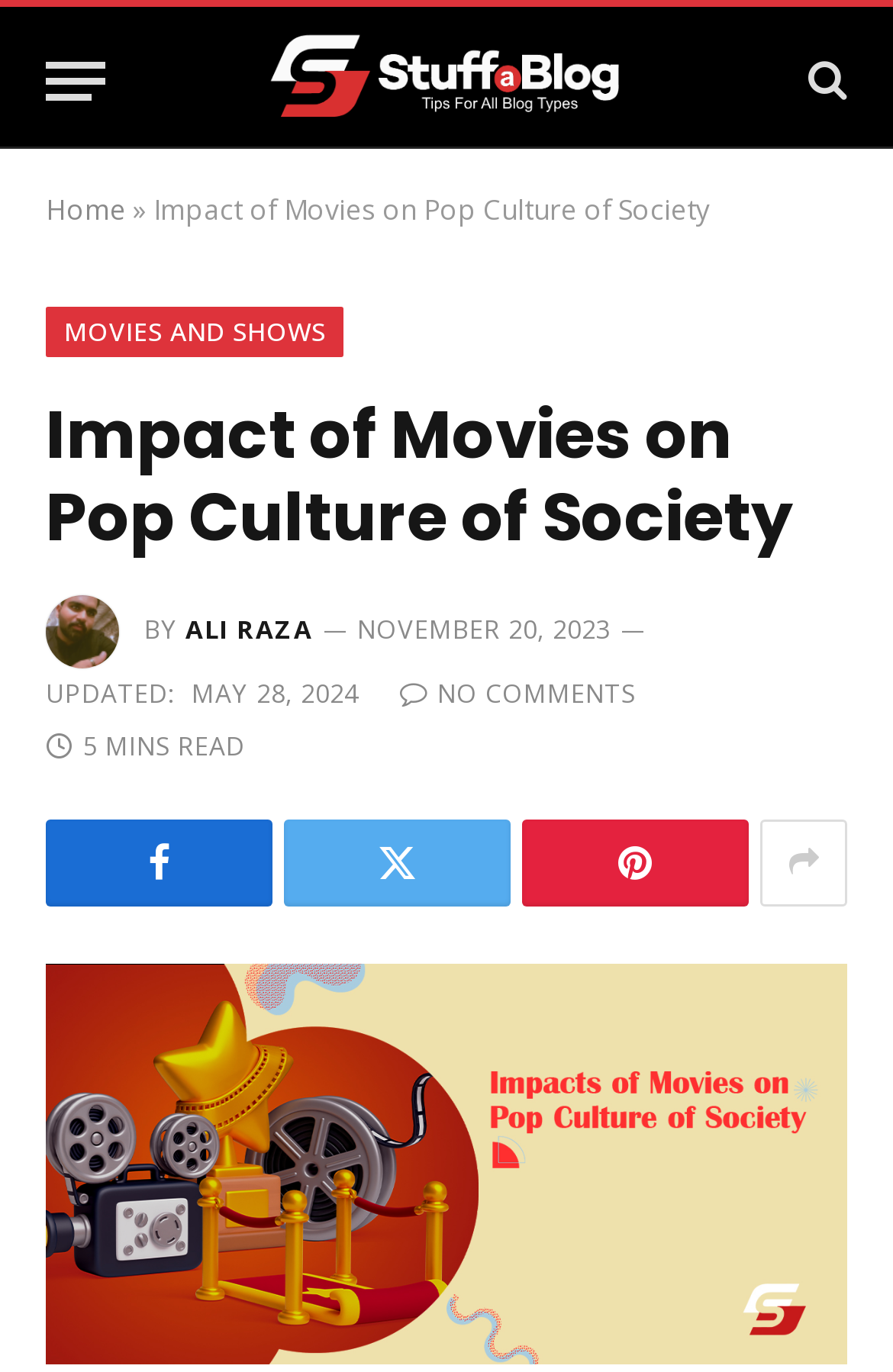Specify the bounding box coordinates of the element's region that should be clicked to achieve the following instruction: "Explore Physical Computing". The bounding box coordinates consist of four float numbers between 0 and 1, in the format [left, top, right, bottom].

None